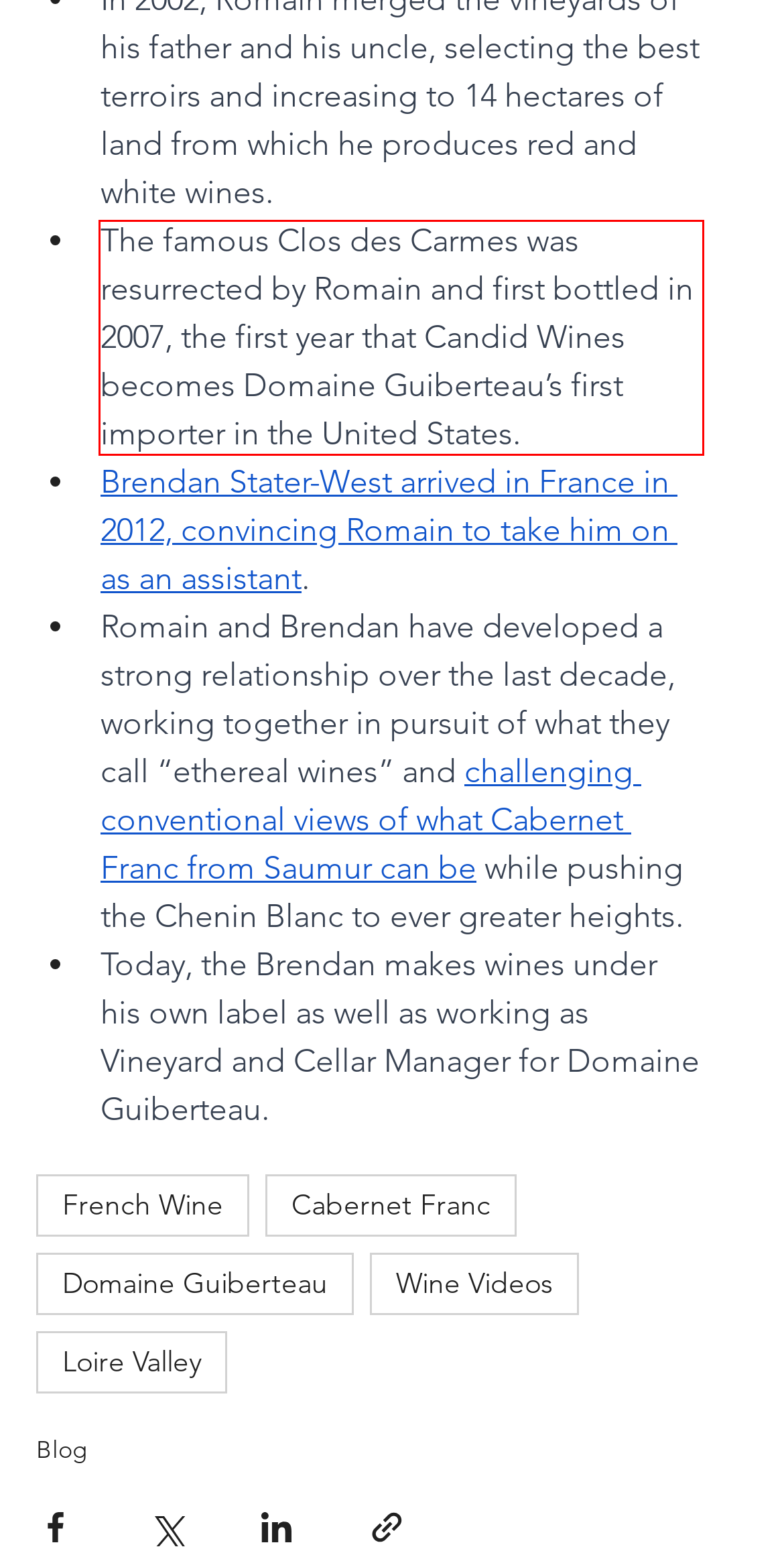Identify the red bounding box in the webpage screenshot and perform OCR to generate the text content enclosed.

The famous Clos des Carmes was resurrected by Romain and first bottled in 2007, the first year that Candid Wines becomes Domaine Guiberteau’s first importer in the United States.